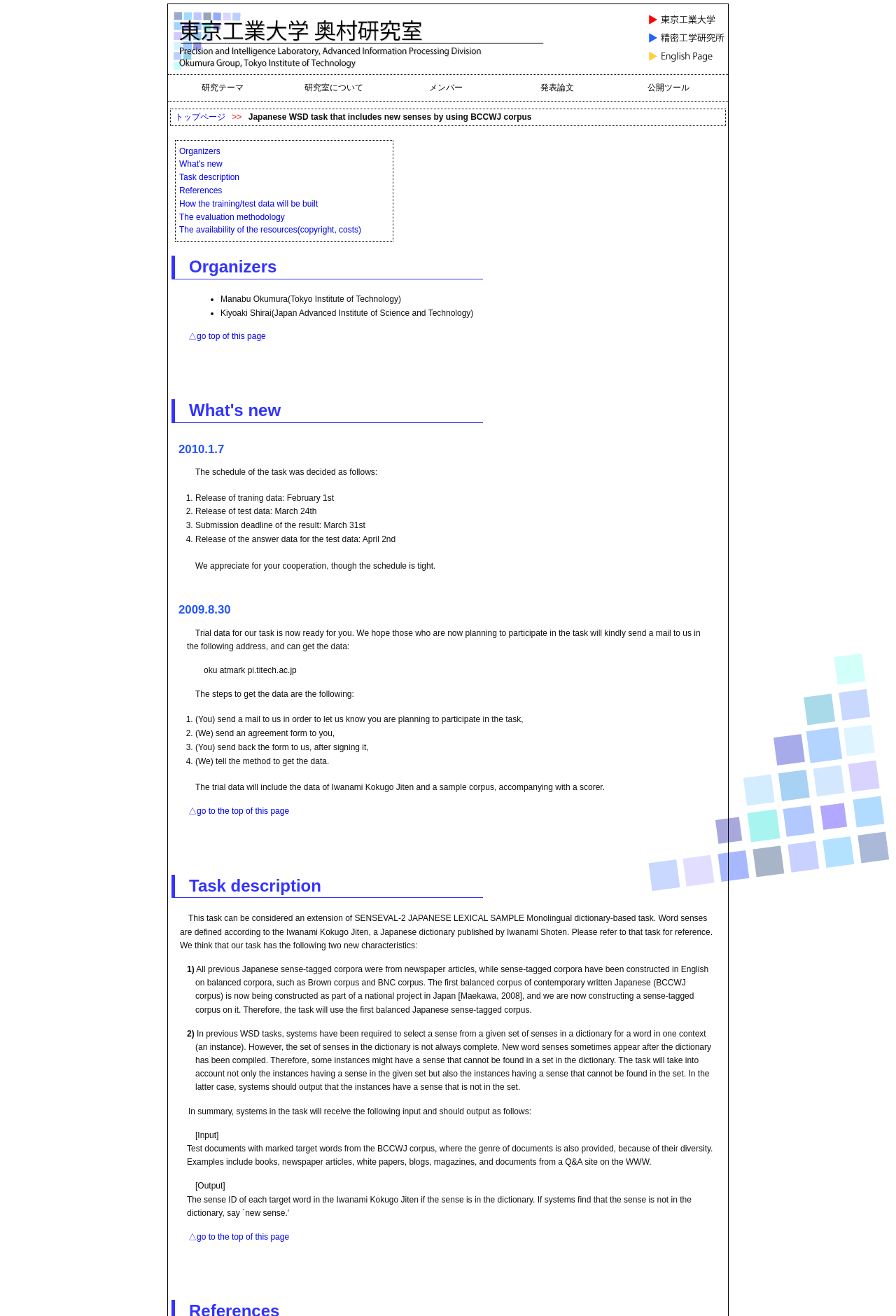Locate the bounding box coordinates of the element to click to perform the following action: 'learn about task description'. The coordinates should be given as four float values between 0 and 1, in the form of [left, top, right, bottom].

[0.191, 0.665, 0.539, 0.682]